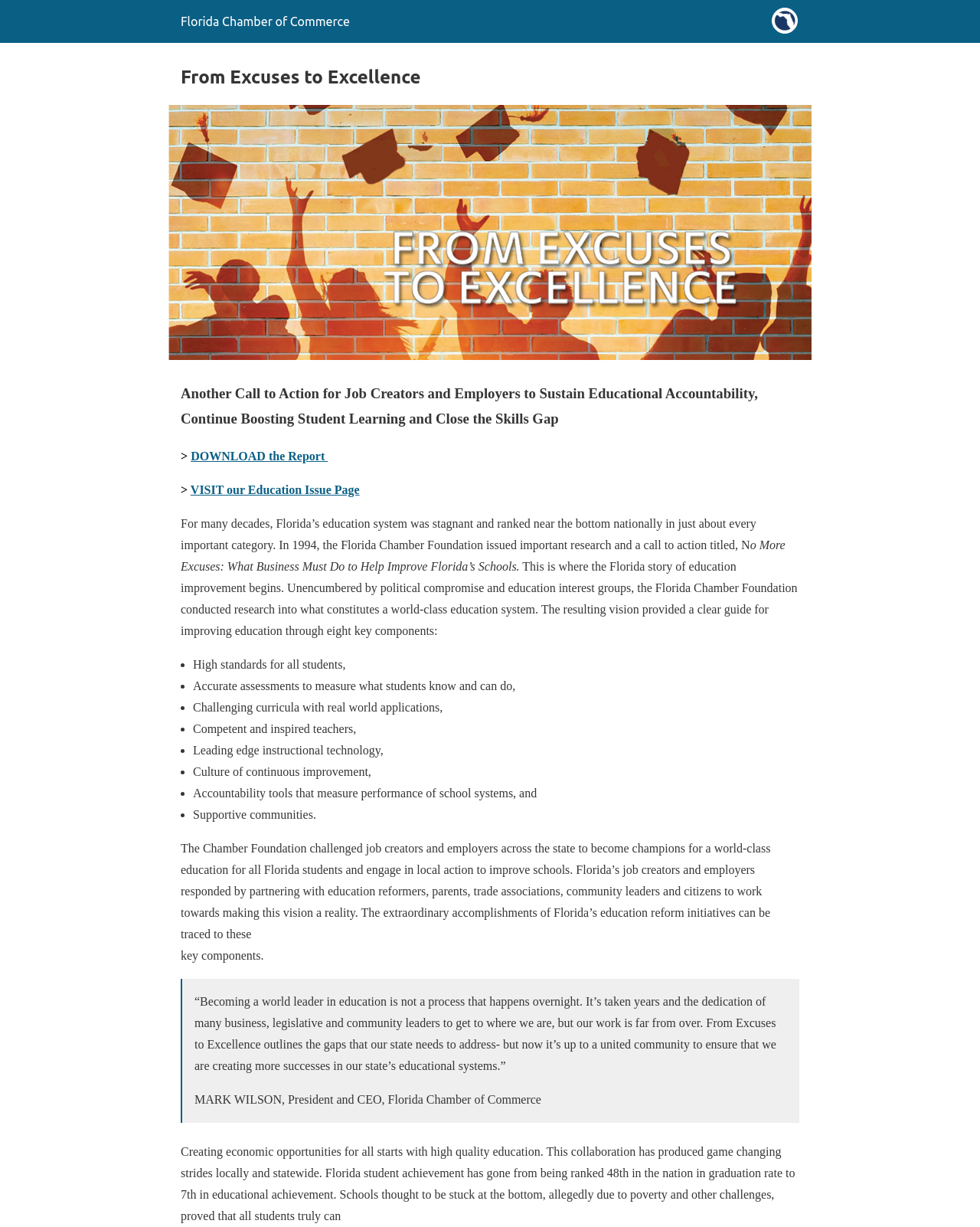Please answer the following question using a single word or phrase: 
What is the goal of the education reform initiatives mentioned on this webpage?

World-class education